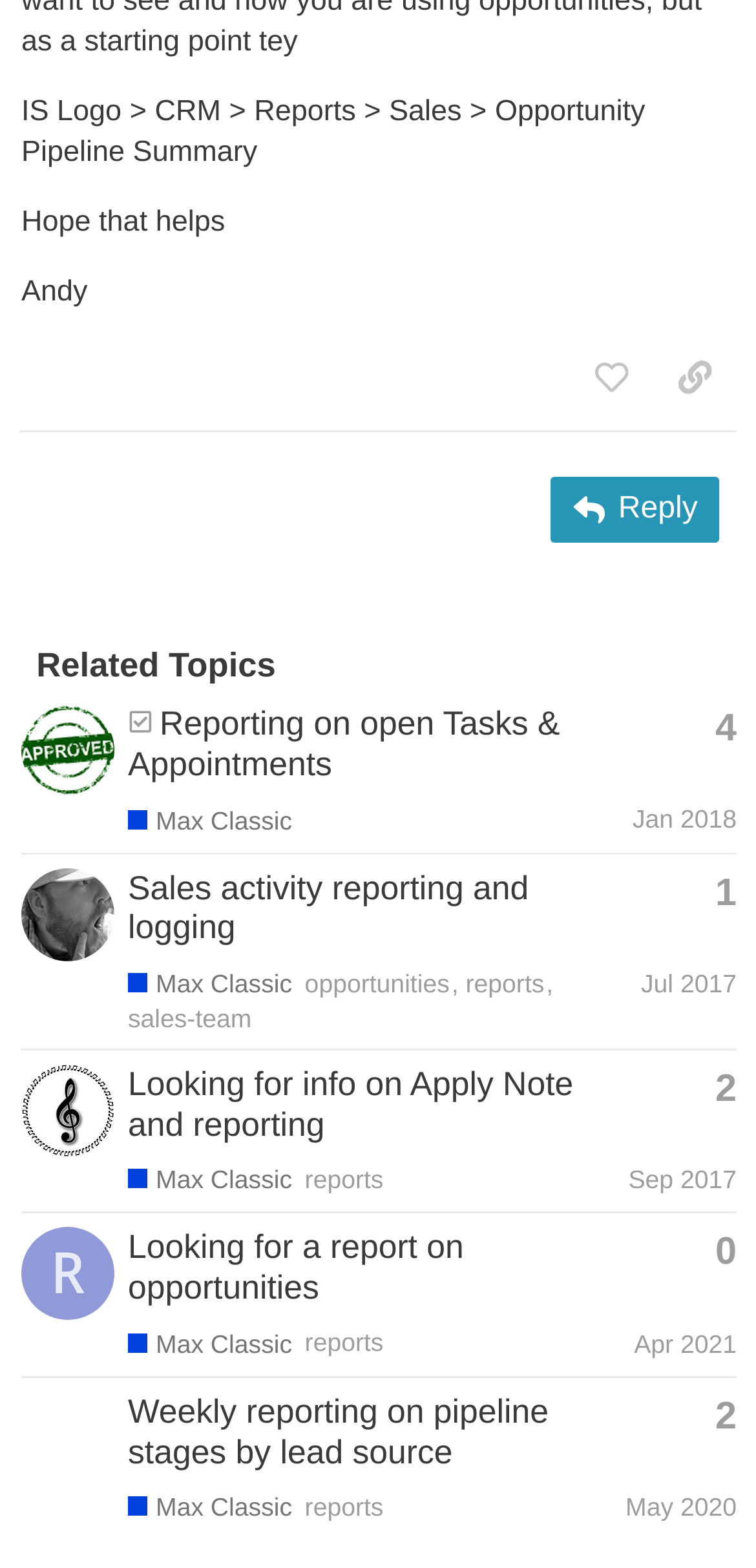Can you find the bounding box coordinates for the element that needs to be clicked to execute this instruction: "View the profile of John_Borelli"? The coordinates should be given as four float numbers between 0 and 1, i.e., [left, top, right, bottom].

[0.028, 0.467, 0.151, 0.488]